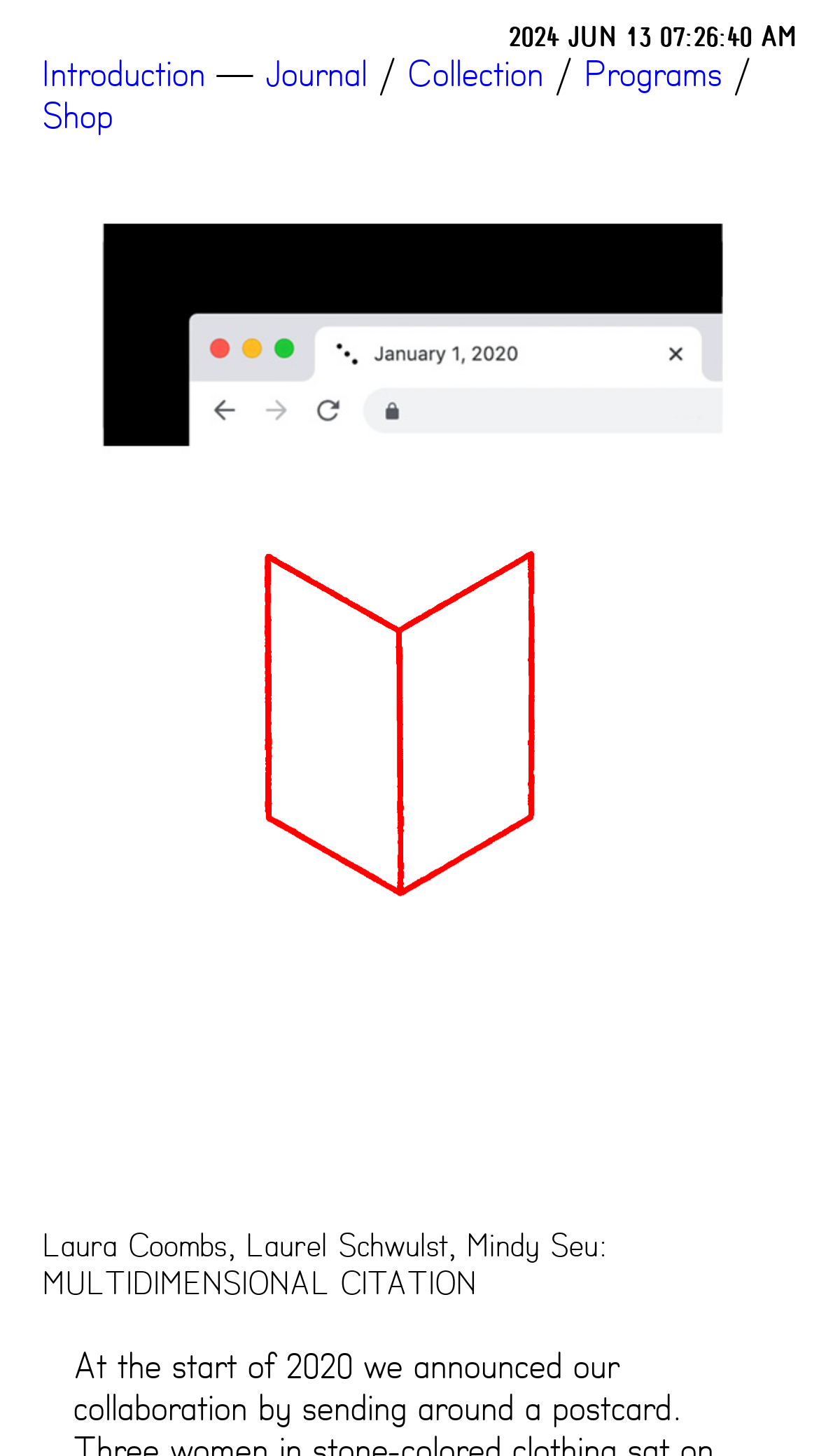Offer a meticulous caption that includes all visible features of the webpage.

The webpage is titled "The Serving Library" and features a navigation menu at the top with several links, including "2024 JUN 13 07:26:40 AM", "Introduction", "Journal", "Collection", "Programs", and "Shop". These links are positioned horizontally, with "2024 JUN 13 07:26:40 AM" on the right side and "Shop" on the left side. 

Below the navigation menu, there is a large image that spans almost the entire width of the page, taking up most of the vertical space. 

On top of the large image, there is a title "Laura Coombs, Laurel Schwulst, Mindy Seu: MULTIDIMENSIONAL CITATION" positioned near the top-left corner. 

Inside the title, there is a smaller image positioned near the center.